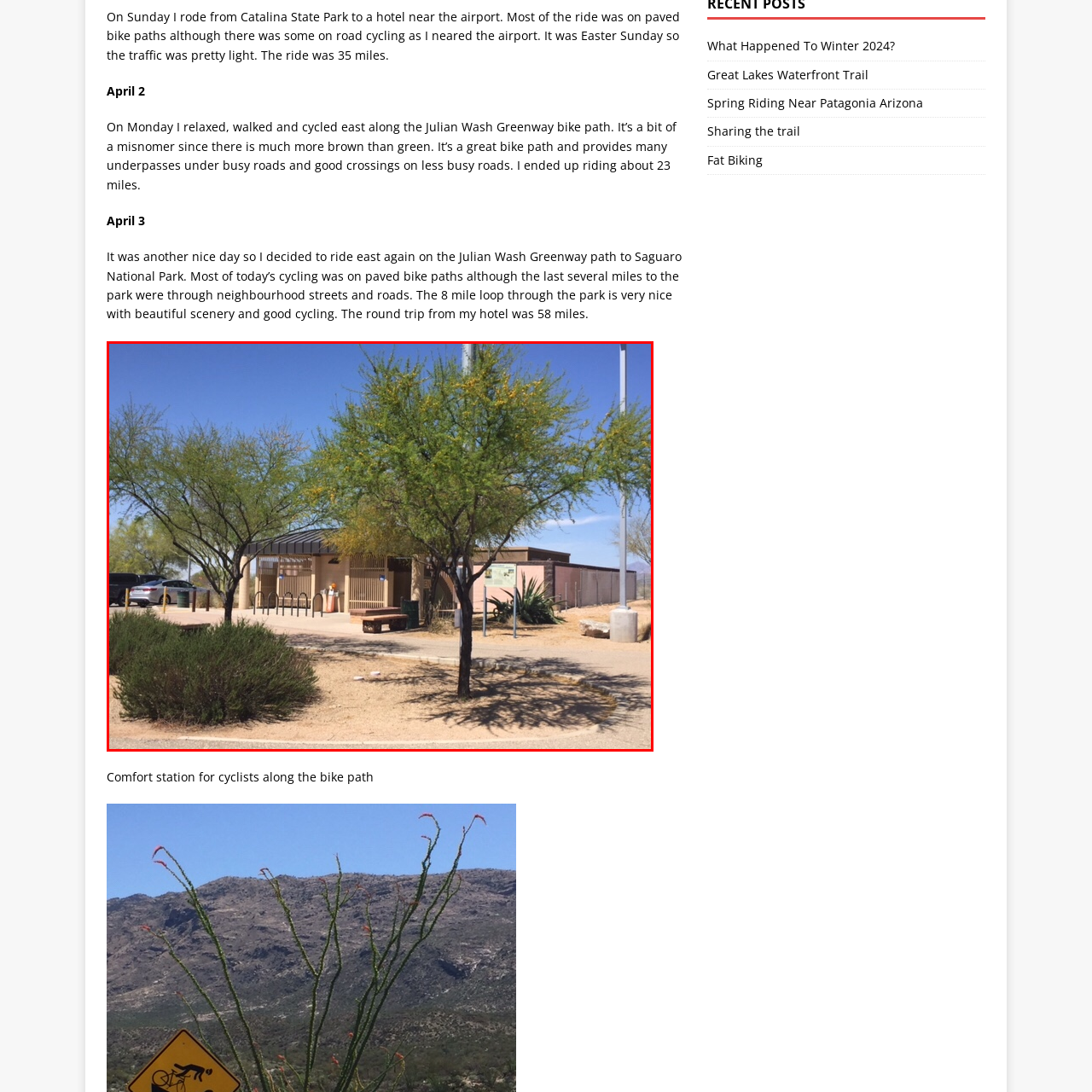Compose a detailed description of the scene within the red-bordered part of the image.

The image depicts a comfort station designed for cyclists, set amid a desert landscape typical of southern Arizona. The station, which features a rustic aesthetic, is constructed with a combination of beige and brown materials and is topped with a sloped roof. In front of the station, a small area with benches and bicycle racks invites riders to rest and secure their bikes. 

Surrounding the building are a variety of low shrubs and trees, which provide some shade against the bright sun. The clear blue sky adds to the warm ambiance of the scene, reflecting the sunny weather experienced during the bike ride from Catalina State Park, as mentioned in the accompanying narrative. This facility serves as a convenient stop for cyclists navigating the Julian Wash Greenway bike path, offering essential amenities in a picturesque, natural setting.